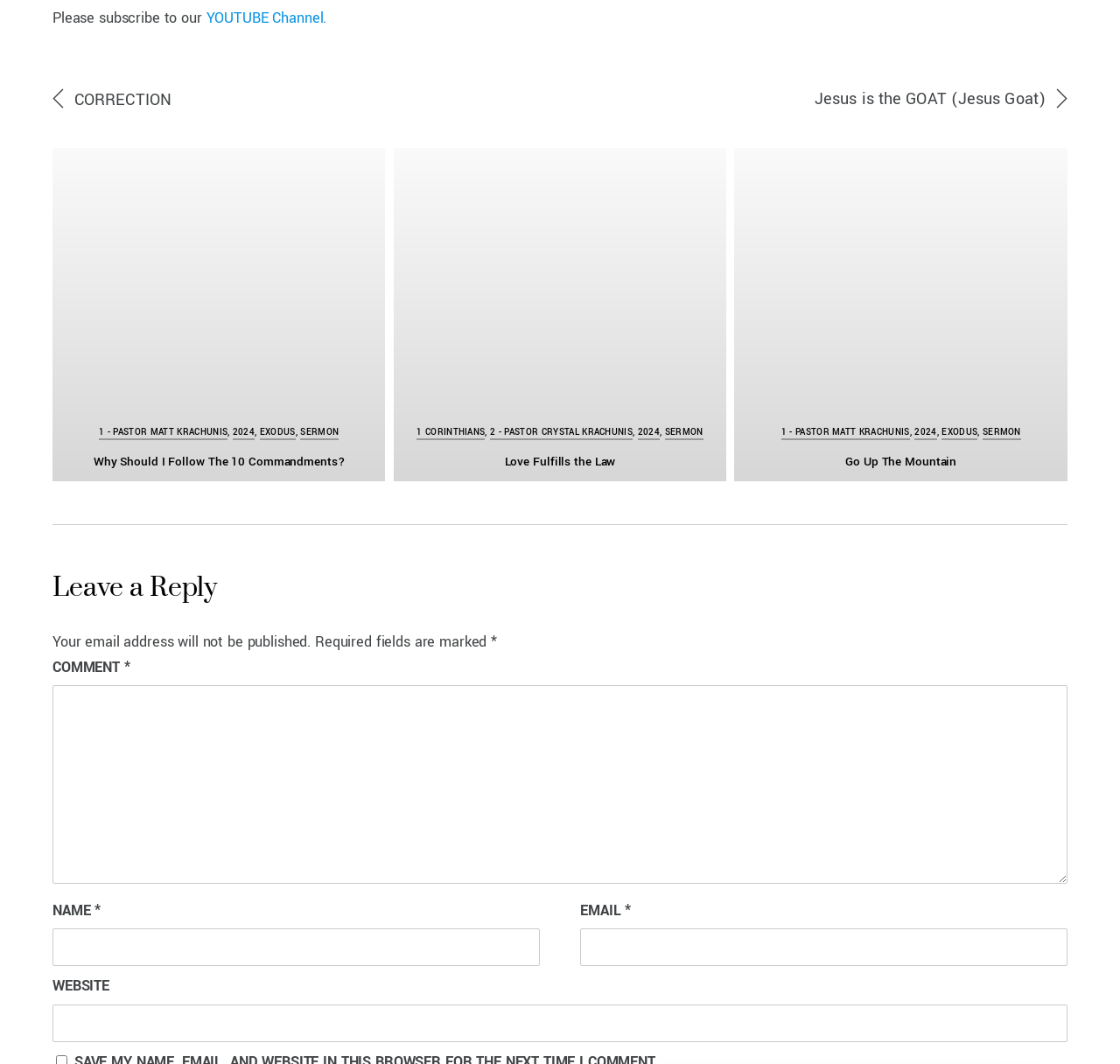Based on the element description 2 - Pastor Crystal Krachunis, identify the bounding box of the UI element in the given webpage screenshot. The coordinates should be in the format (top-left x, top-left y, bottom-right x, bottom-right y) and must be between 0 and 1.

[0.438, 0.4, 0.565, 0.412]